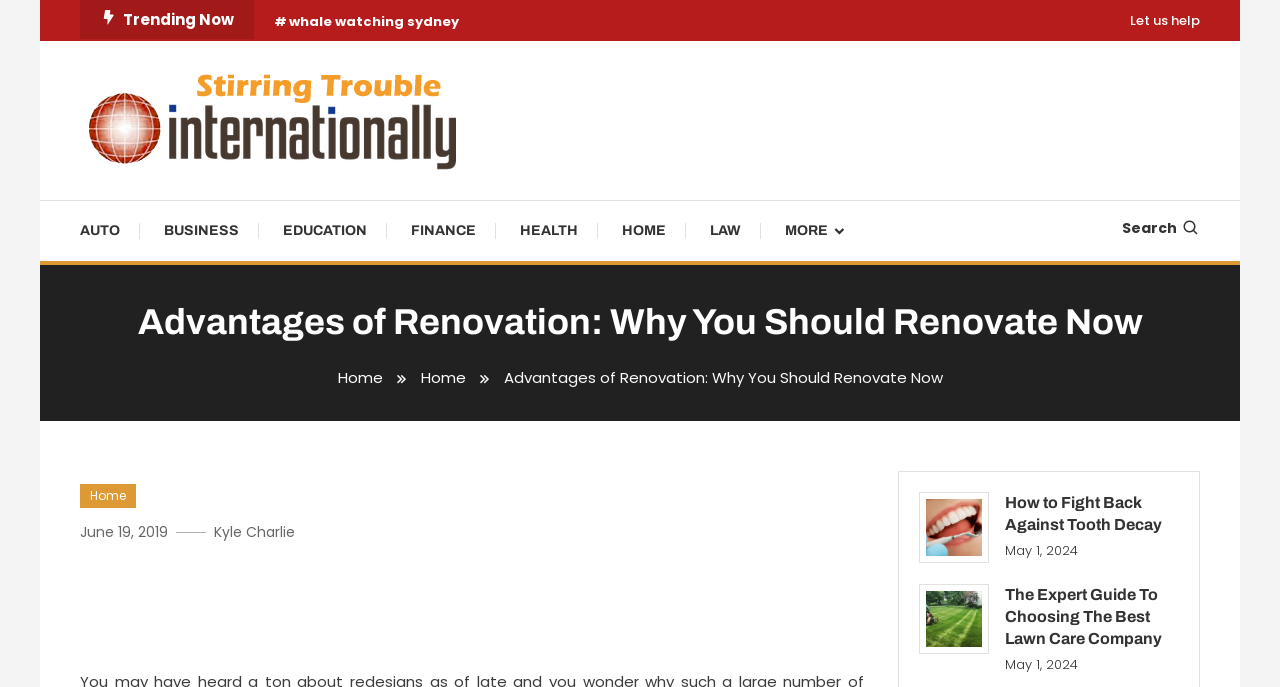Please answer the following question using a single word or phrase: 
How many articles are displayed on the webpage?

3